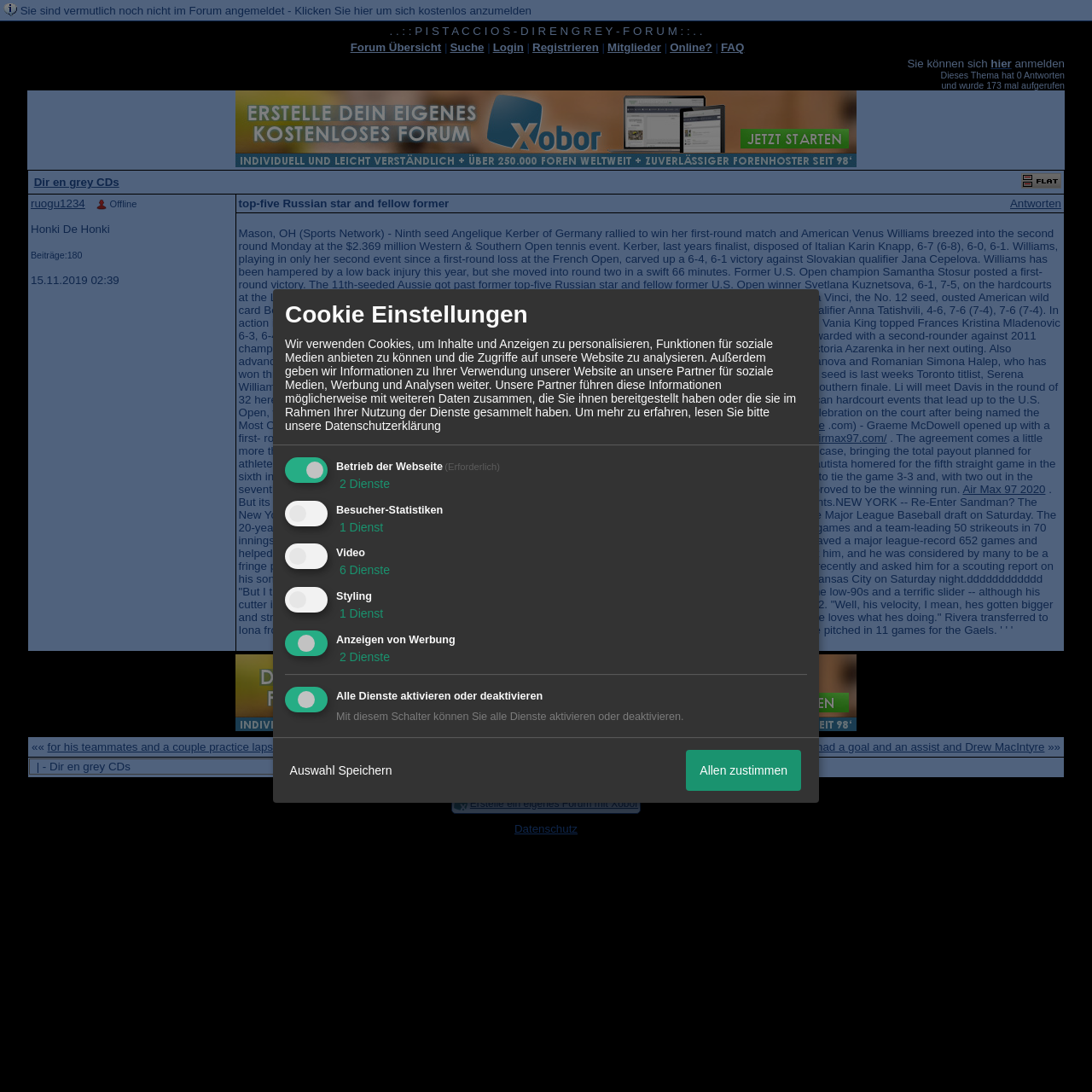Describe the webpage in detail, including text, images, and layout.

This webpage appears to be a forum or discussion board, with various elements and sections. At the top, there is a banner with the text "P I S T A C C I O S - D I R E N G R E Y - F O R U M" and a link to "Erstelle dein eigenes Forum mit Xobor". Below this, there is a table with several rows, each containing a username, a status indicator (e.g. "Offline"), and a post count.

The main content area is divided into several sections. The first section has a title "Forum Übersicht" and contains a list of links to different forum categories. The second section has a title "Sie können sich hier anmelden" and contains a link to register for the forum. The third section has a title "Dieses Thema hat 0 Antworten und wurde 173 mal aufgerufen" and contains a post from a user named "ruogu1234" with a timestamp and a link to respond to the post.

Below this, there is a long block of text that appears to be a news article or sports report, discussing tennis tournaments and matches. This text is divided into several paragraphs and contains links to external websites.

Throughout the page, there are various links and buttons to navigate the forum, register, or respond to posts. There are also several images, including a small icon next to each username and a larger image at the top of the page.